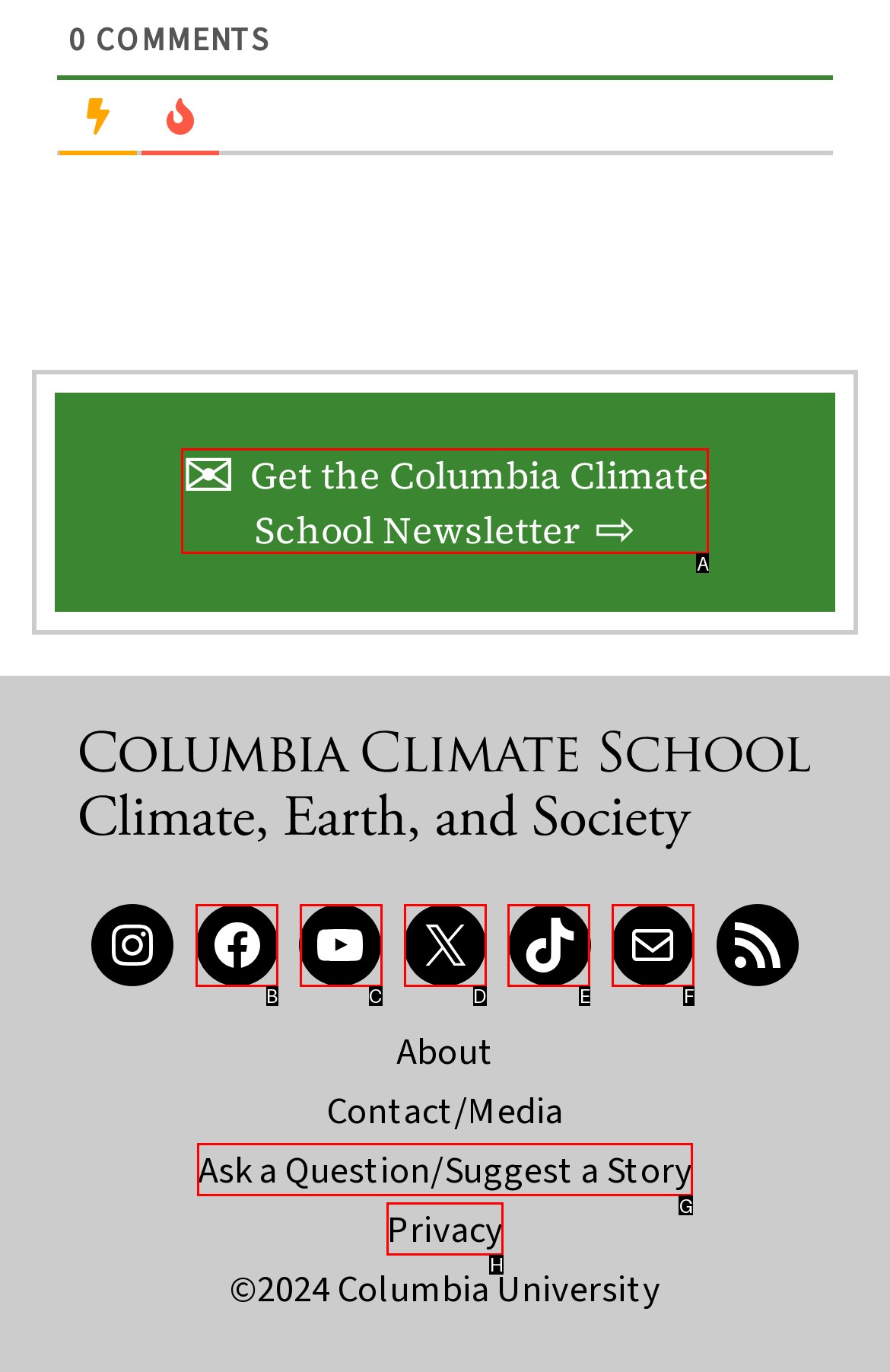Determine which UI element matches this description: Ask a Question/Suggest a Story
Reply with the appropriate option's letter.

G